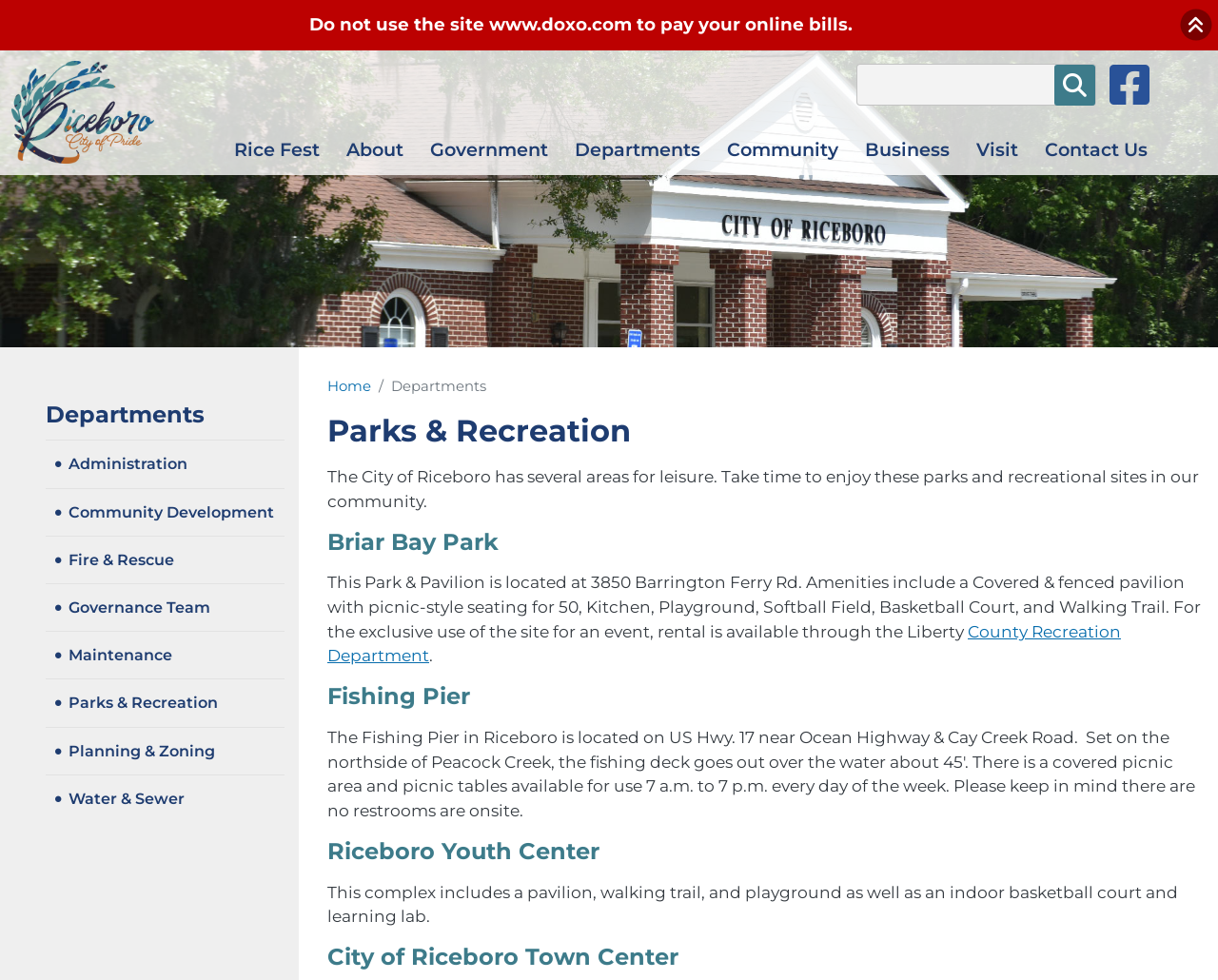Could you locate the bounding box coordinates for the section that should be clicked to accomplish this task: "View Rice Fest page".

[0.183, 0.127, 0.272, 0.178]